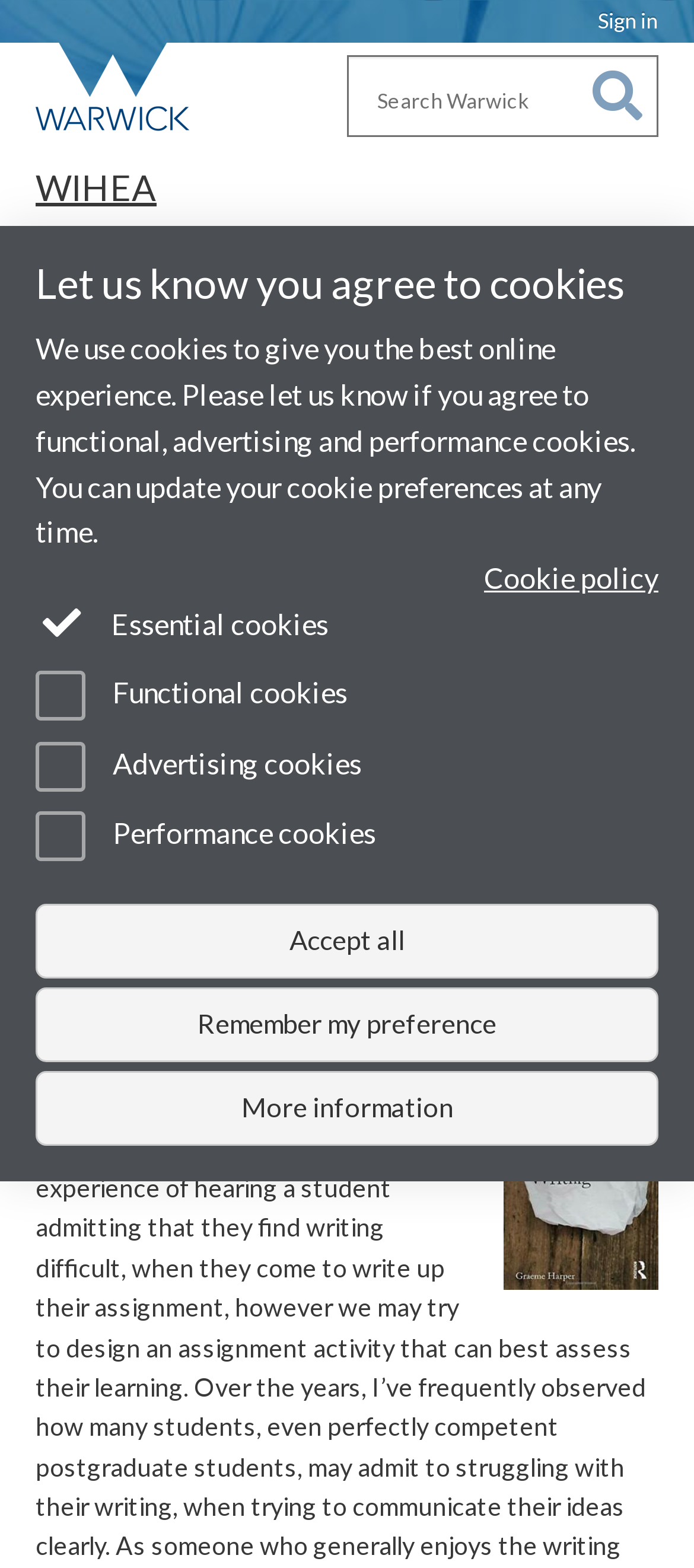What is the title of the book being reviewed?
Based on the image, provide your answer in one word or phrase.

Critical Approaches to Creative Writing